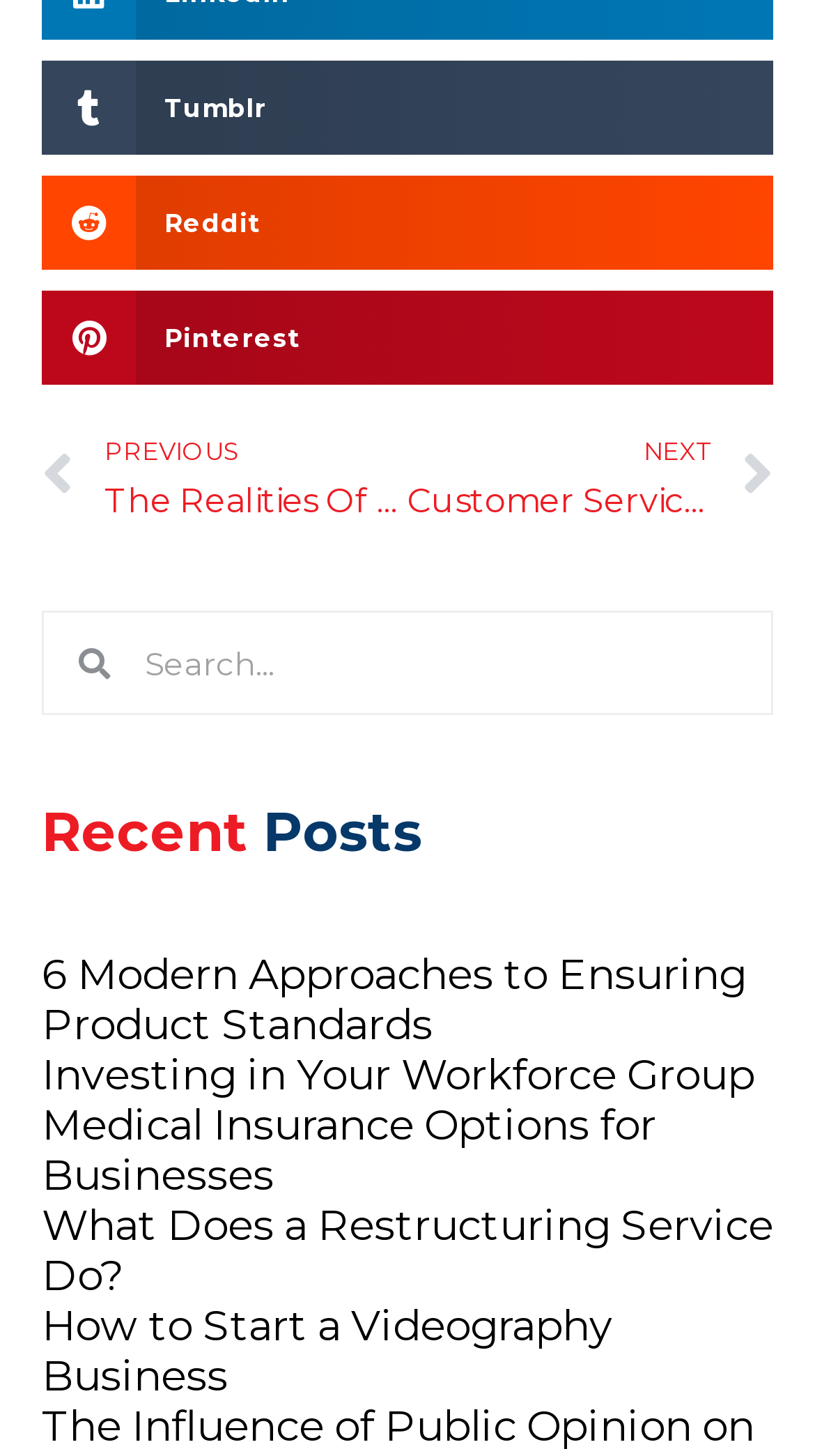Give a one-word or one-phrase response to the question: 
What is the title of the section above the articles?

Recent Posts